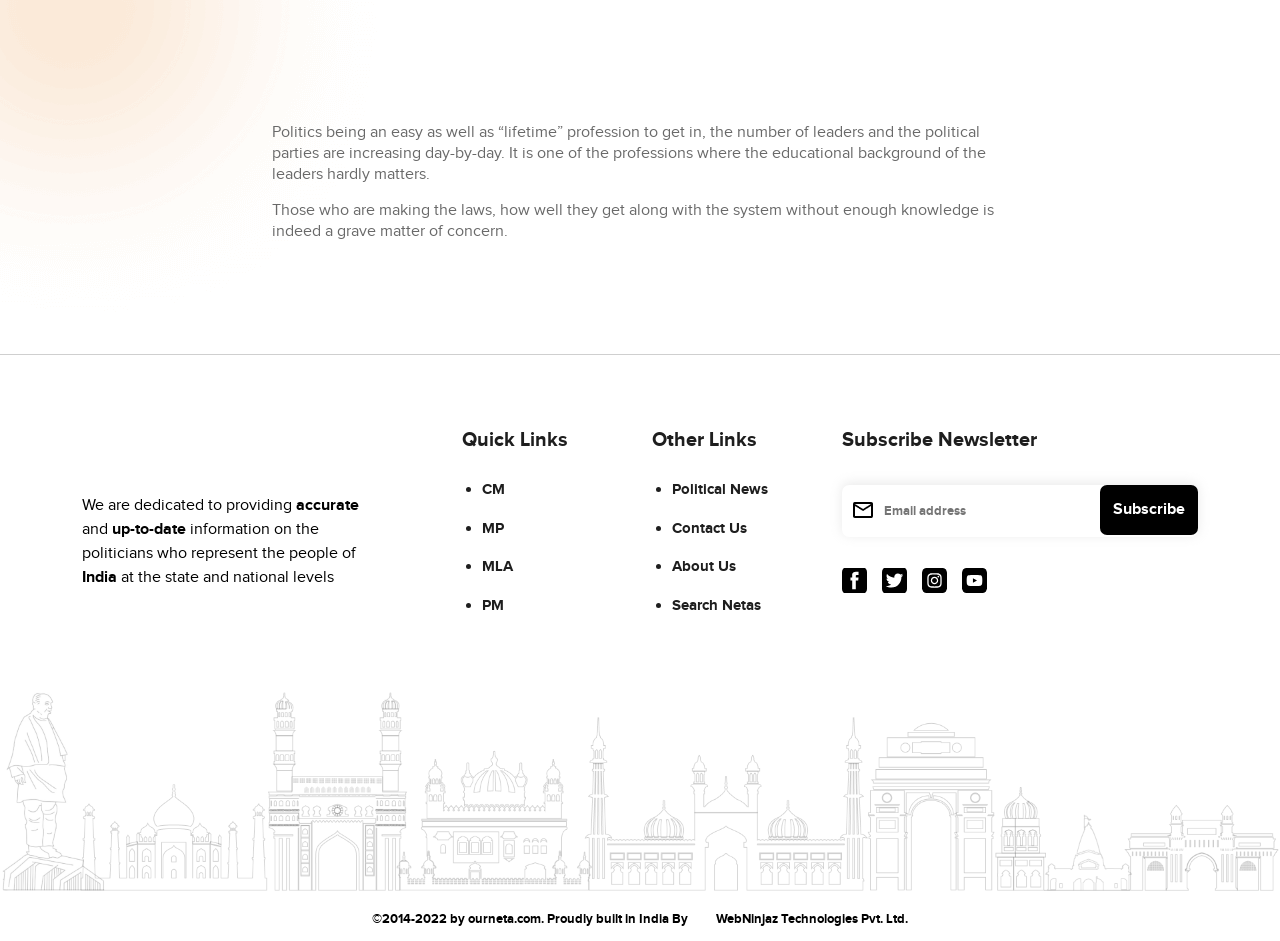Point out the bounding box coordinates of the section to click in order to follow this instruction: "Search for politicians".

[0.525, 0.633, 0.595, 0.653]